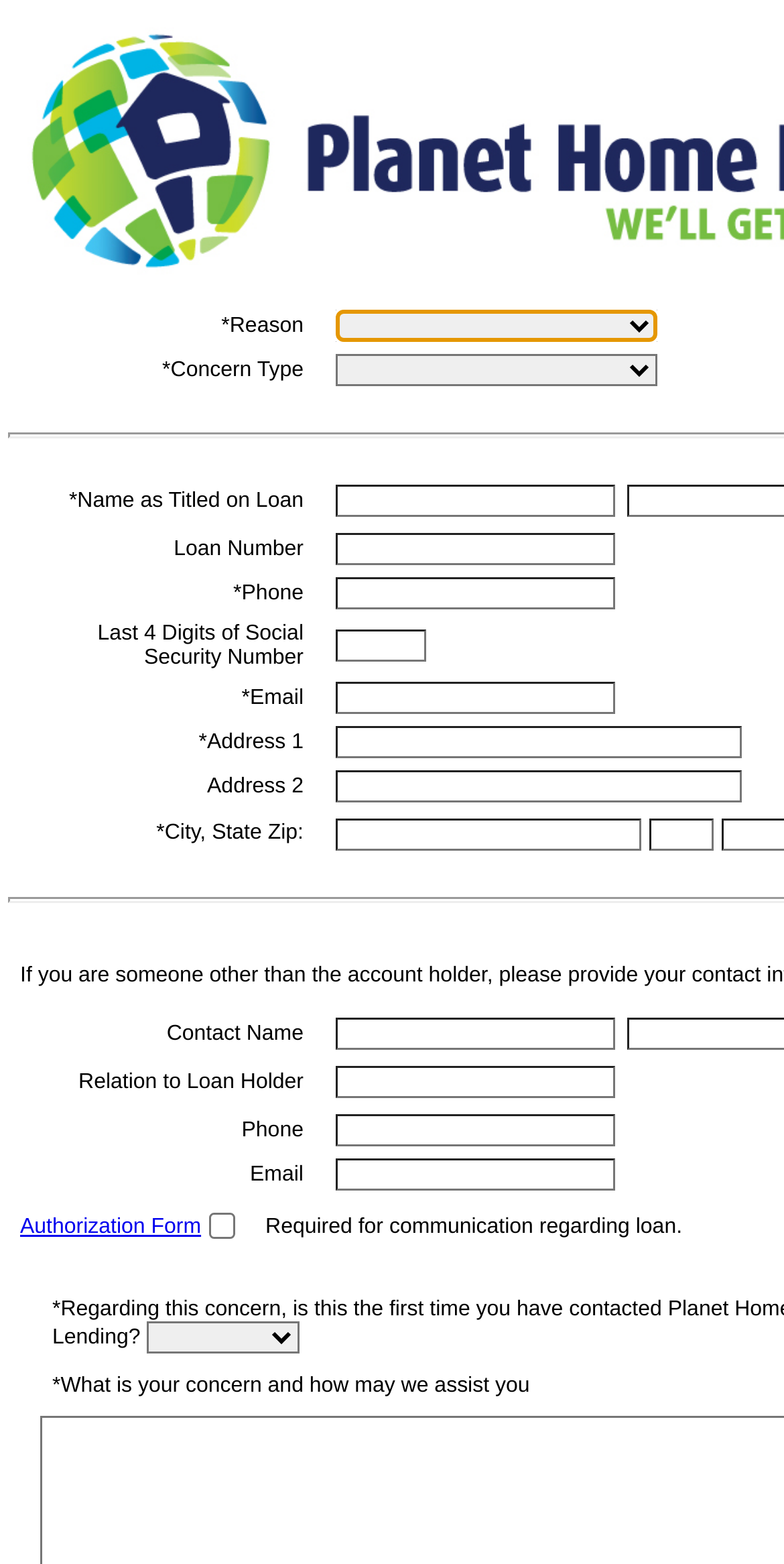Respond with a single word or phrase to the following question:
How many comboboxes are on this webpage?

3